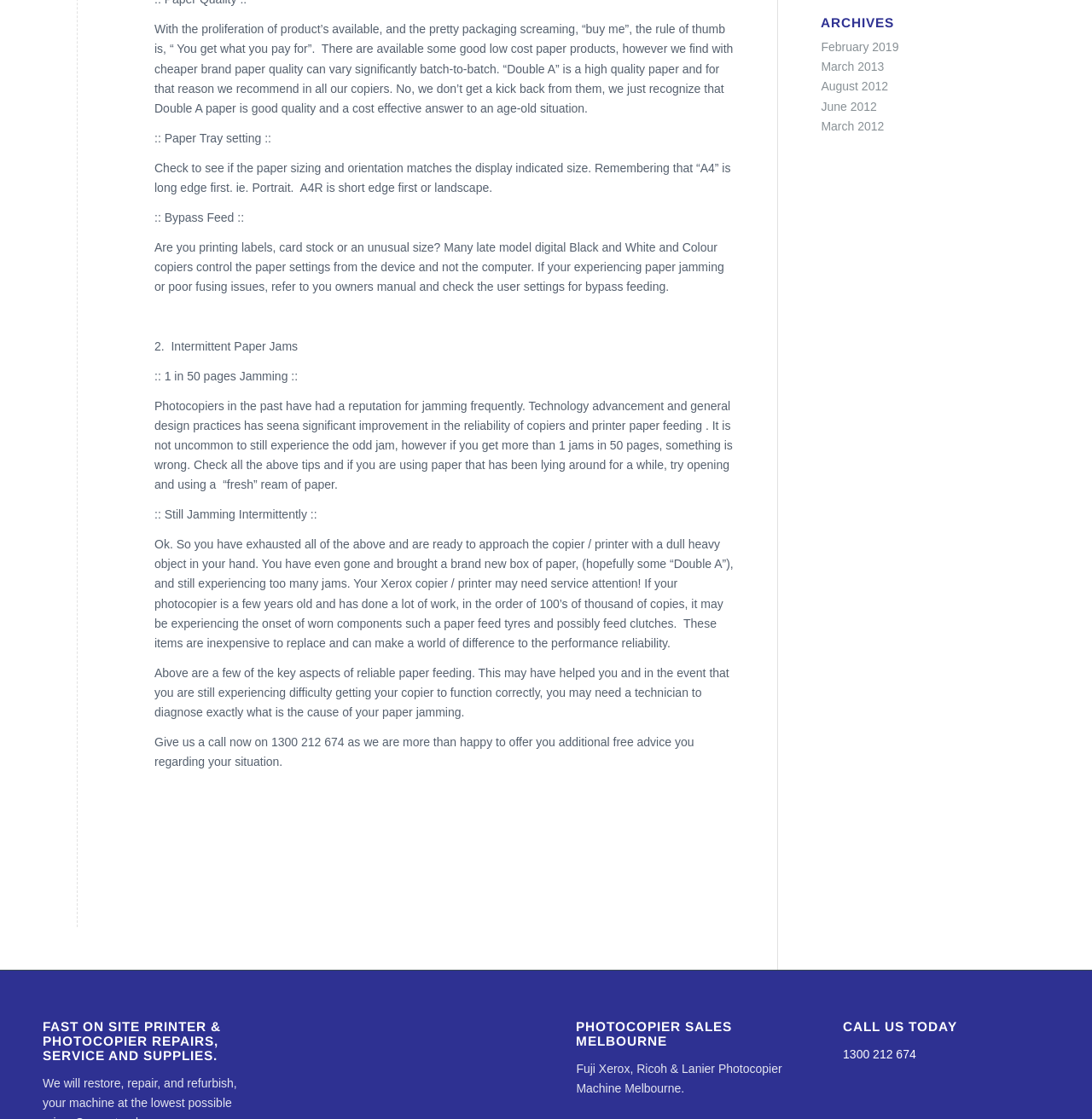From the webpage screenshot, identify the region described by 1300 212 674. Provide the bounding box coordinates as (top-left x, top-left y, bottom-right x, bottom-right y), with each value being a floating point number between 0 and 1.

[0.772, 0.936, 0.839, 0.948]